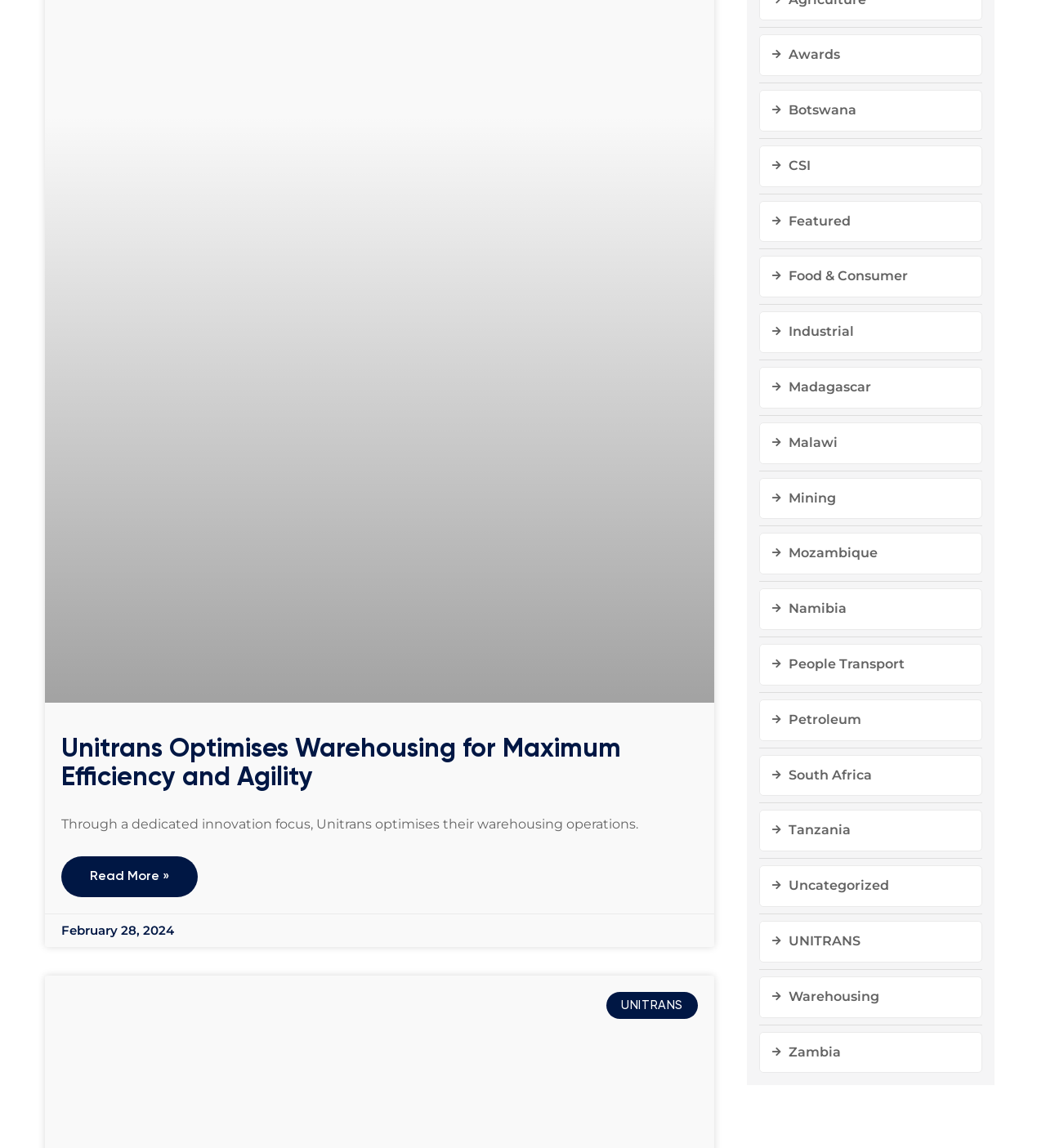Provide the bounding box coordinates of the area you need to click to execute the following instruction: "View Awards".

[0.726, 0.03, 0.939, 0.066]